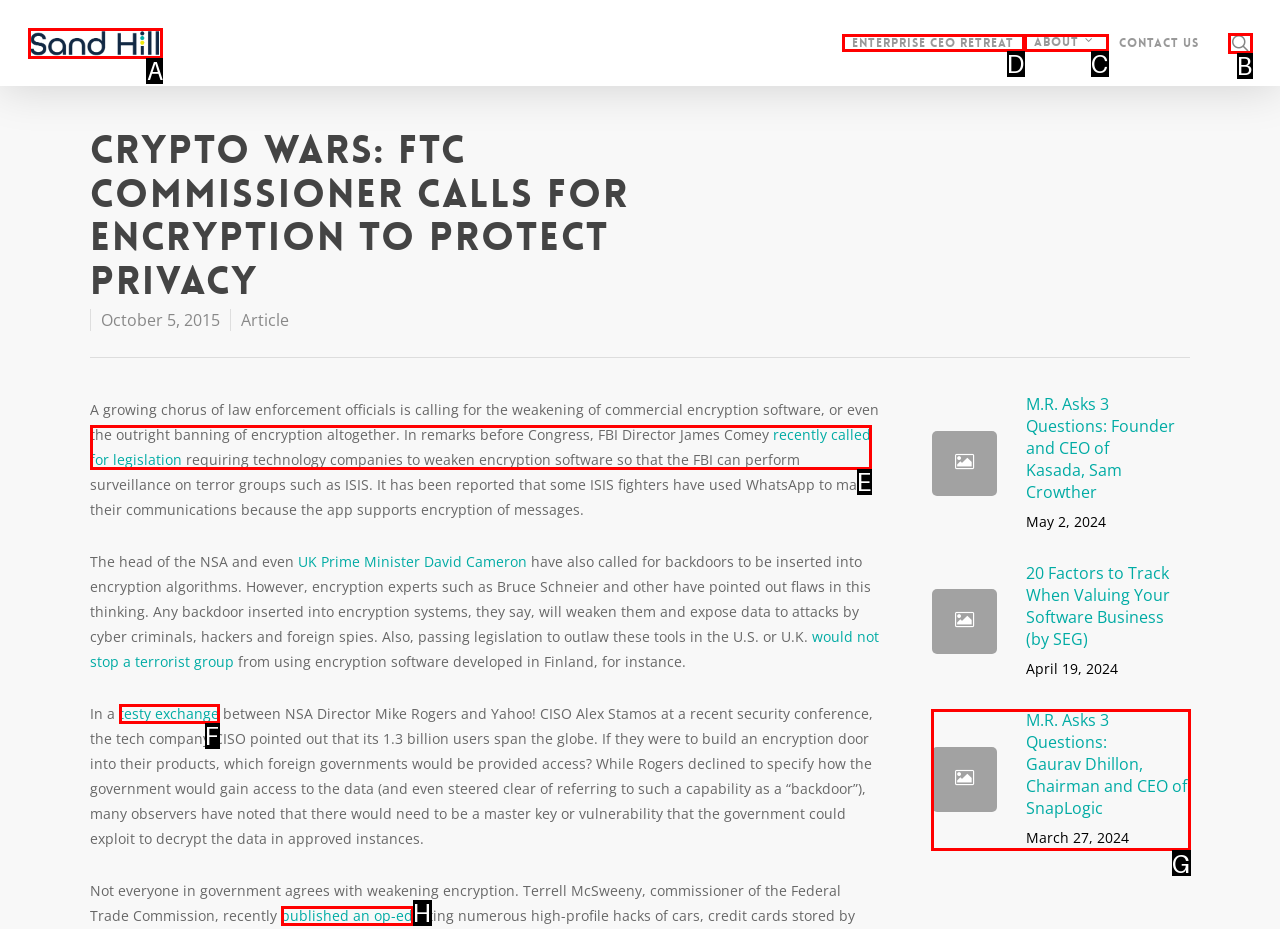Choose the letter of the UI element necessary for this task: Click on the 'About' link
Answer with the correct letter.

C